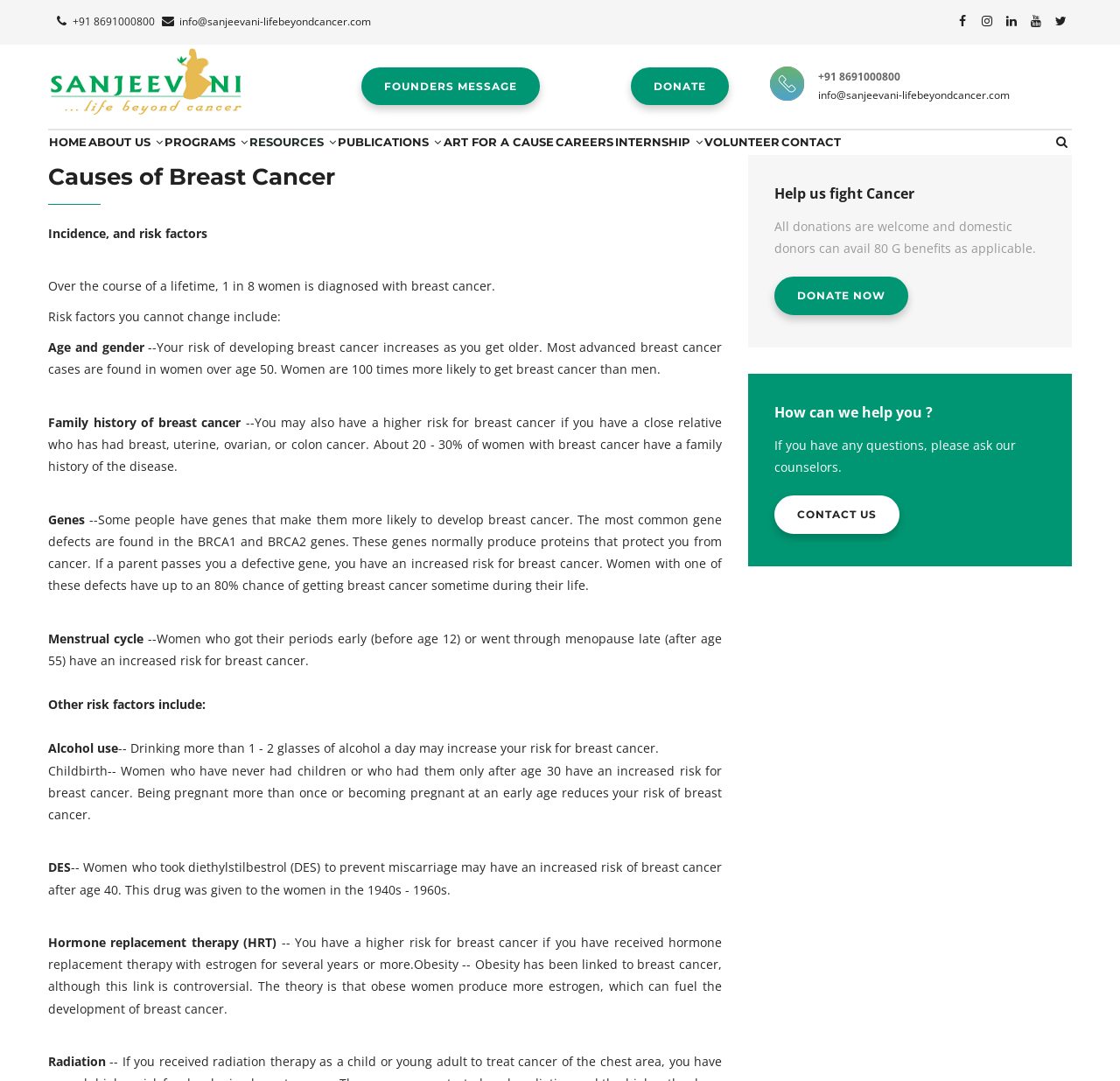Can you identify the bounding box coordinates of the clickable region needed to carry out this instruction: 'Click the 'HOME' link'? The coordinates should be four float numbers within the range of 0 to 1, stated as [left, top, right, bottom].

[0.043, 0.121, 0.095, 0.179]